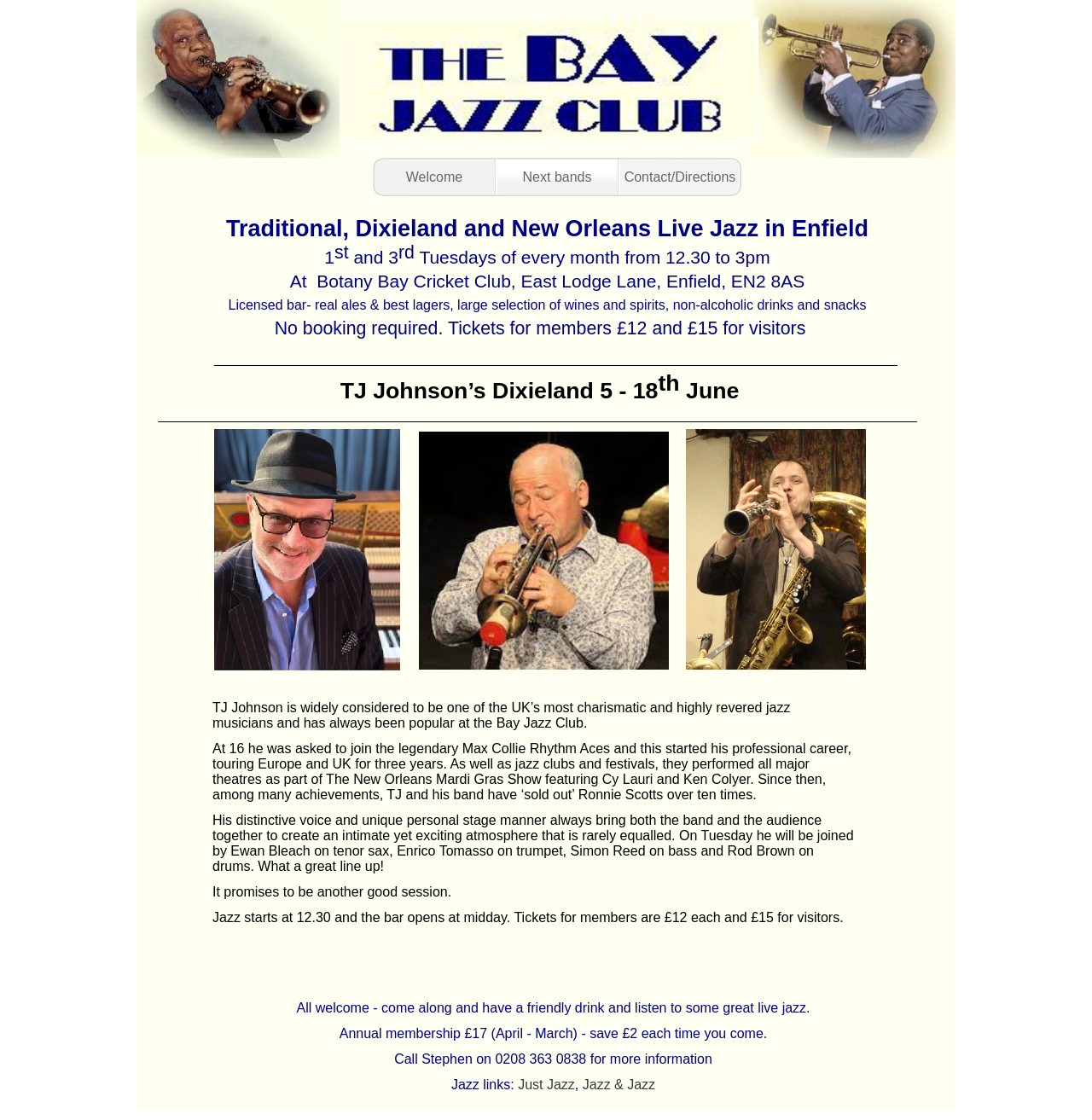Please find the bounding box for the UI element described by: "Contact/Directions".

[0.566, 0.141, 0.679, 0.175]